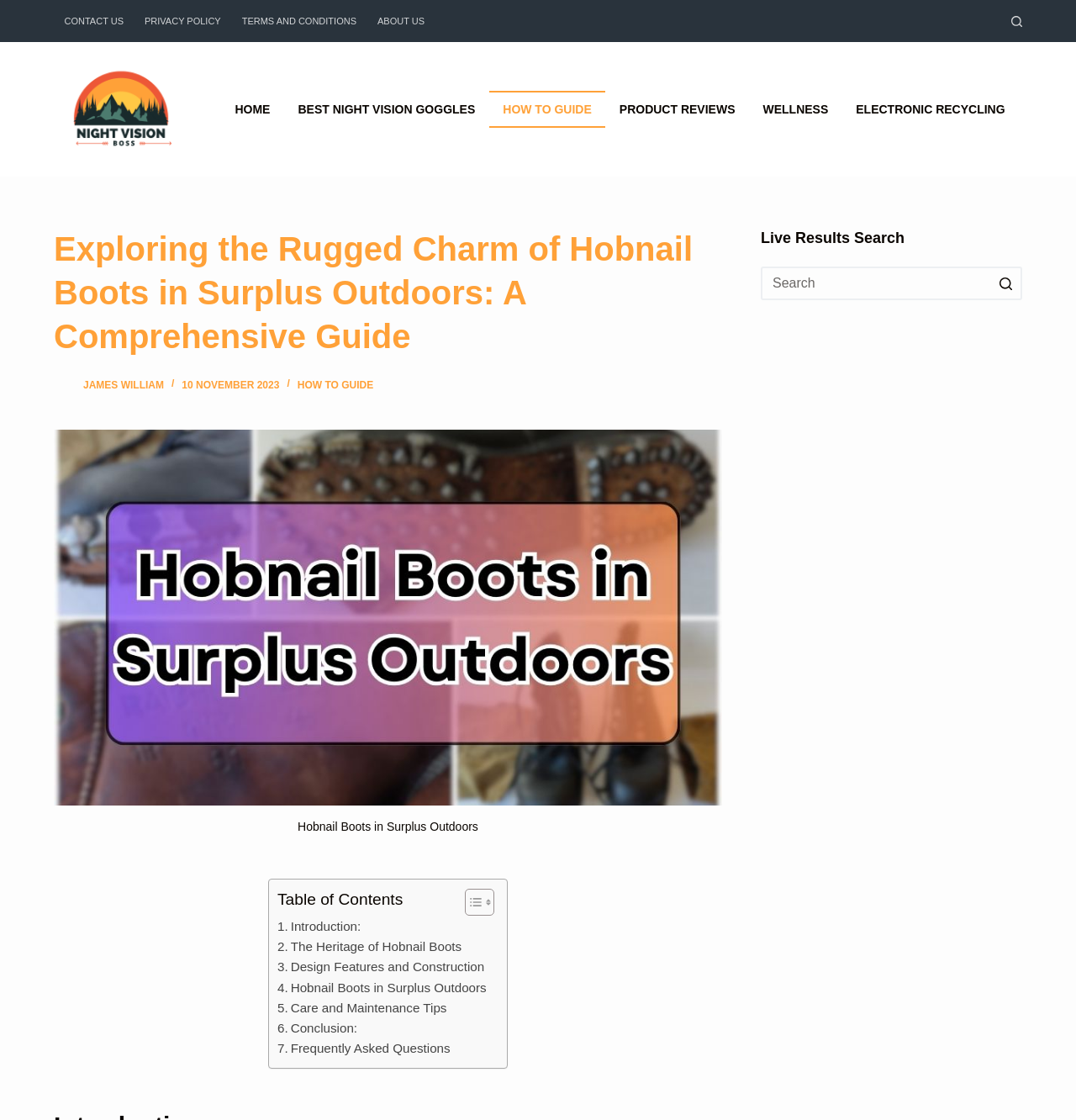Find the bounding box coordinates for the area you need to click to carry out the instruction: "Click the 'CONTACT US' menu item". The coordinates should be four float numbers between 0 and 1, indicated as [left, top, right, bottom].

[0.05, 0.0, 0.125, 0.038]